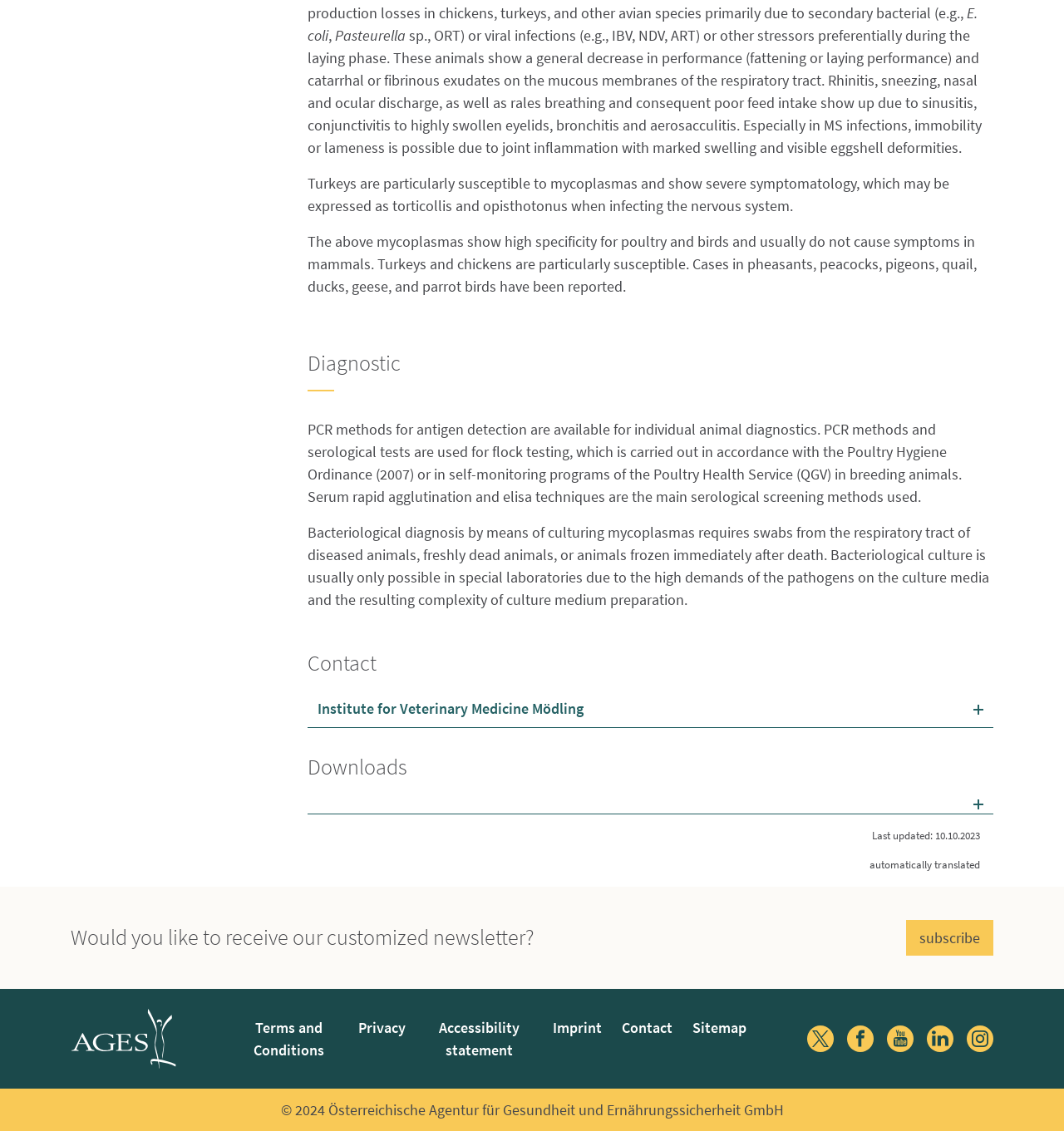Could you please study the image and provide a detailed answer to the question:
What is the name of the institute mentioned?

The name of the institute is mentioned in the heading 'Institute for Veterinary Medicine Mödling' and is also linked to an accordion element.